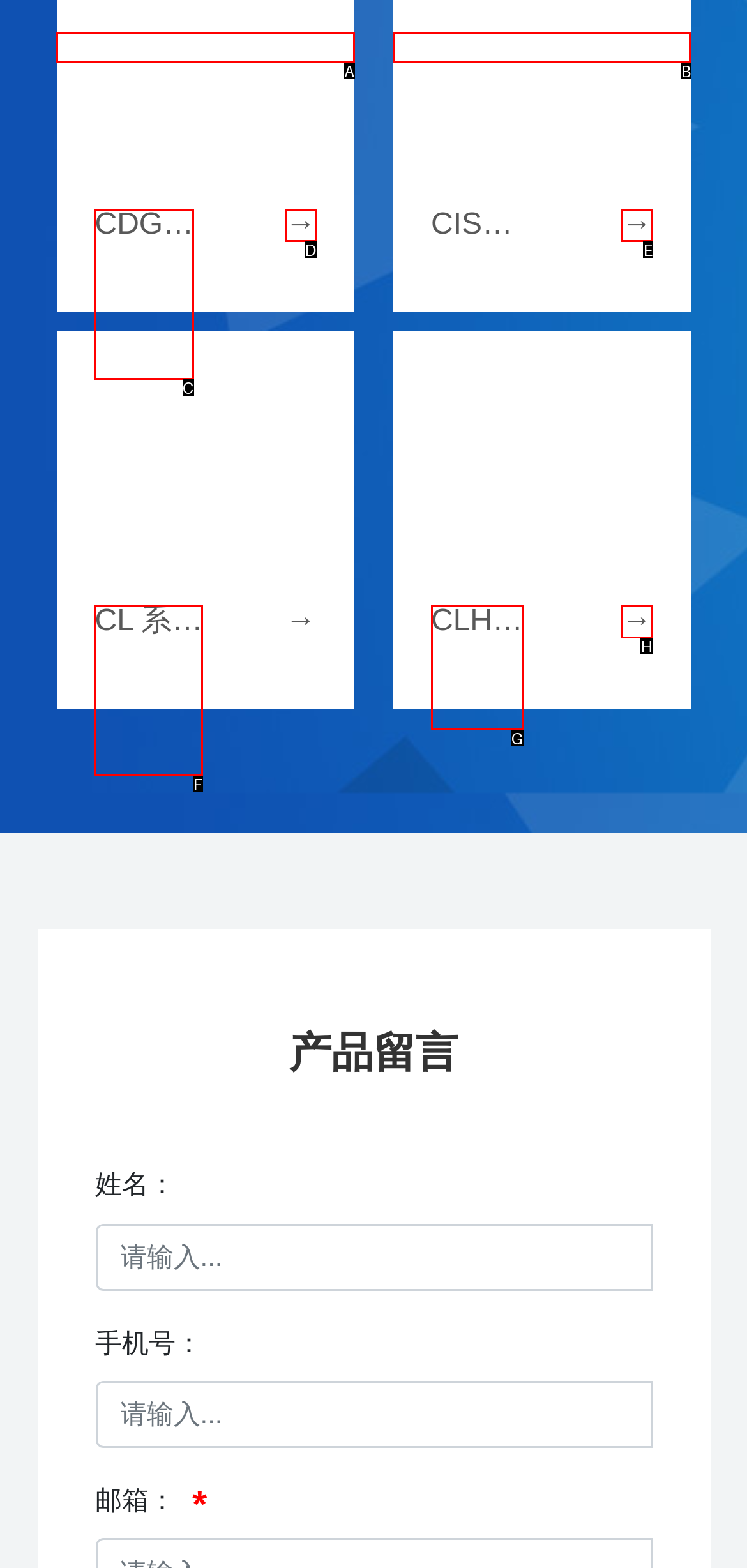Using the element description: Home, select the HTML element that matches best. Answer with the letter of your choice.

None